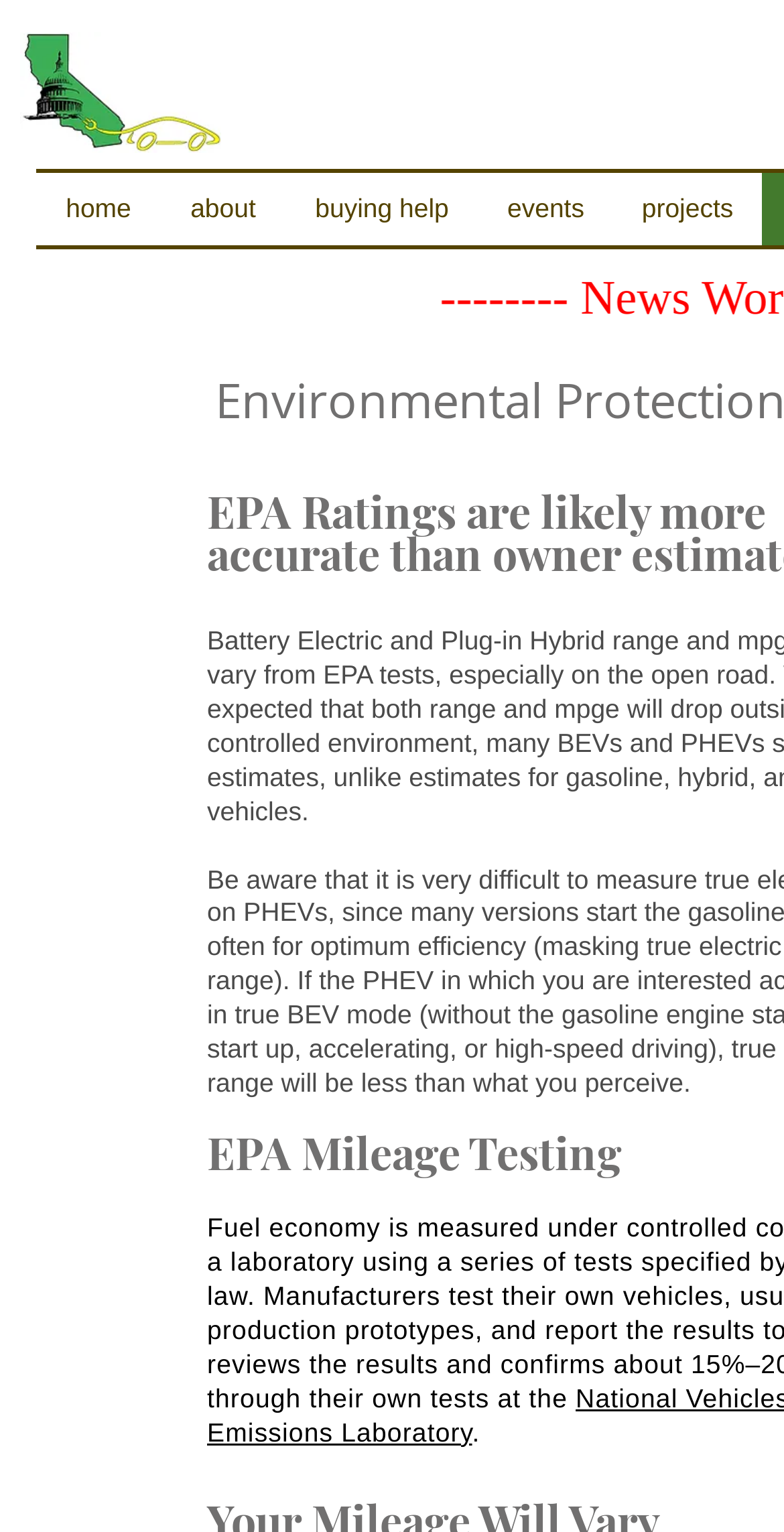What is the position of the 'home' link relative to the 'about' link?
Make sure to answer the question with a detailed and comprehensive explanation.

By comparing the bounding box coordinates of the 'home' and 'about' links, I found that the 'home' link has a smaller x1 value, which means it is located to the left of the 'about' link.